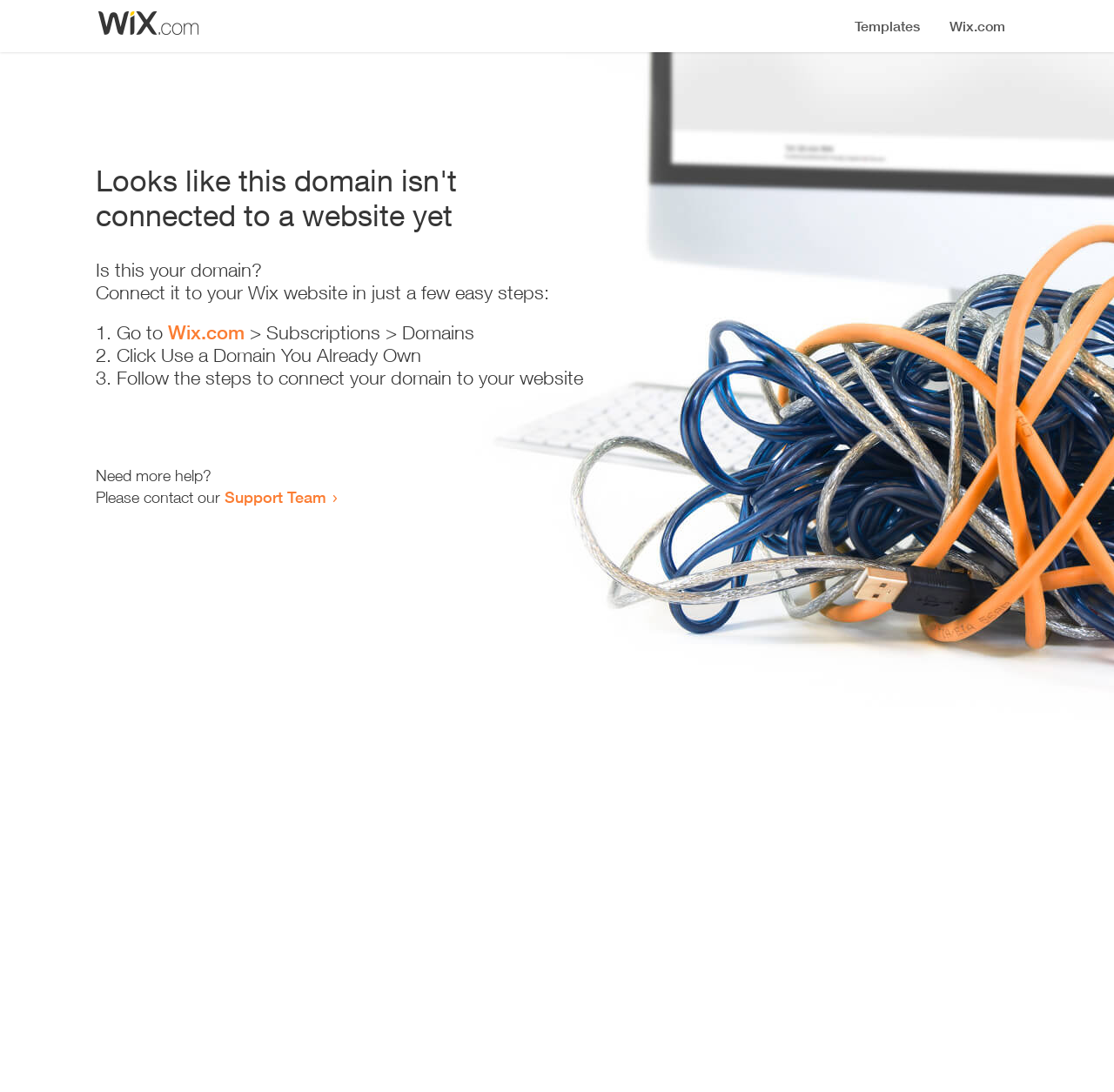Respond with a single word or short phrase to the following question: 
What is the current status of this domain?

Not connected to a website